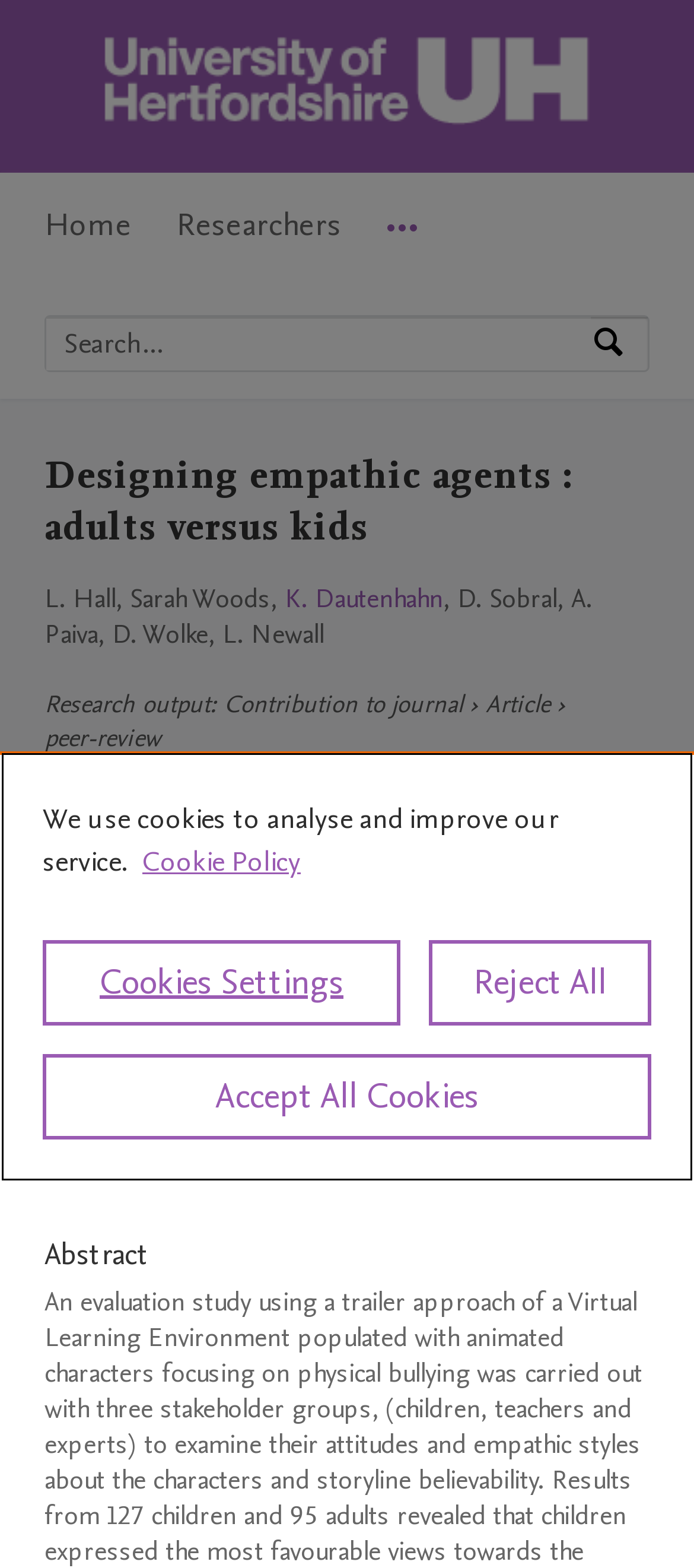What is the name of the university?
Please give a detailed answer to the question using the information shown in the image.

I found the answer by looking at the logo and the text next to it, which says 'University of Hertfordshire (Research Profiles) Logo'.